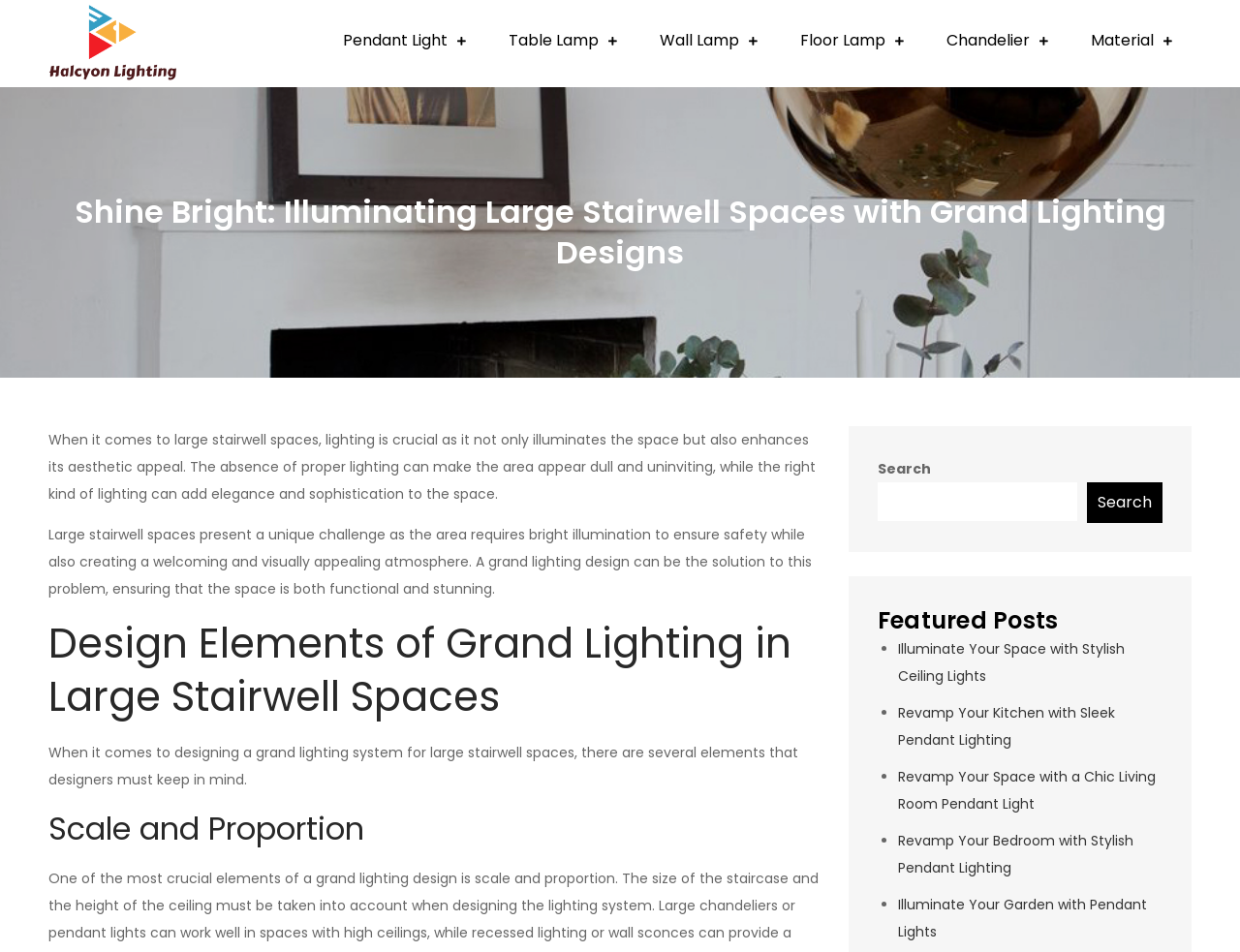What type of lighting is mentioned as a solution for large stairwell spaces?
Kindly offer a detailed explanation using the data available in the image.

The webpage suggests that a grand lighting design can be the solution to the problem of illuminating large stairwell spaces. This implies that a comprehensive and well-planned lighting system can effectively address the unique challenges of these spaces.